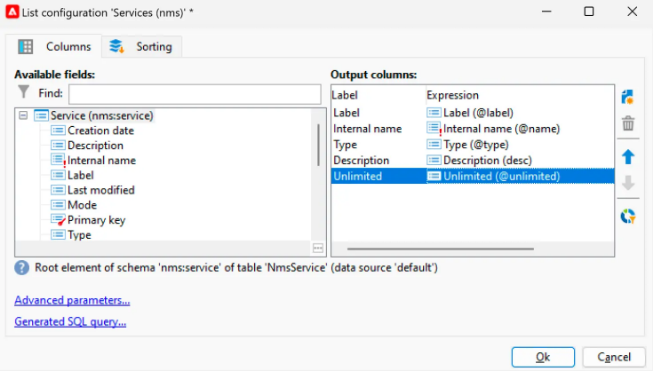Provide a short answer using a single word or phrase for the following question: 
What are the two buttons at the bottom of the interface?

Ok and Cancel